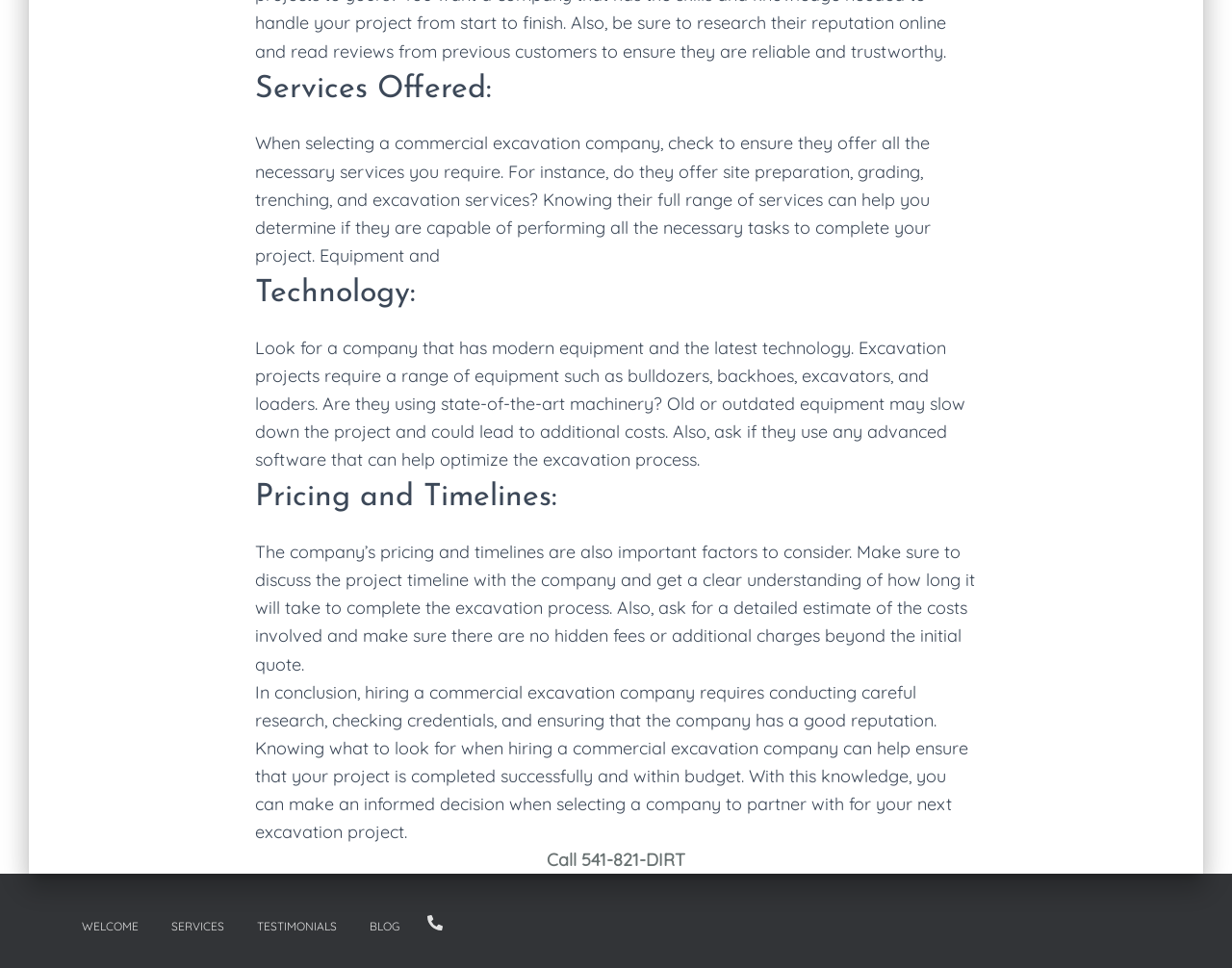Calculate the bounding box coordinates of the UI element given the description: "Urban Regeneration".

None